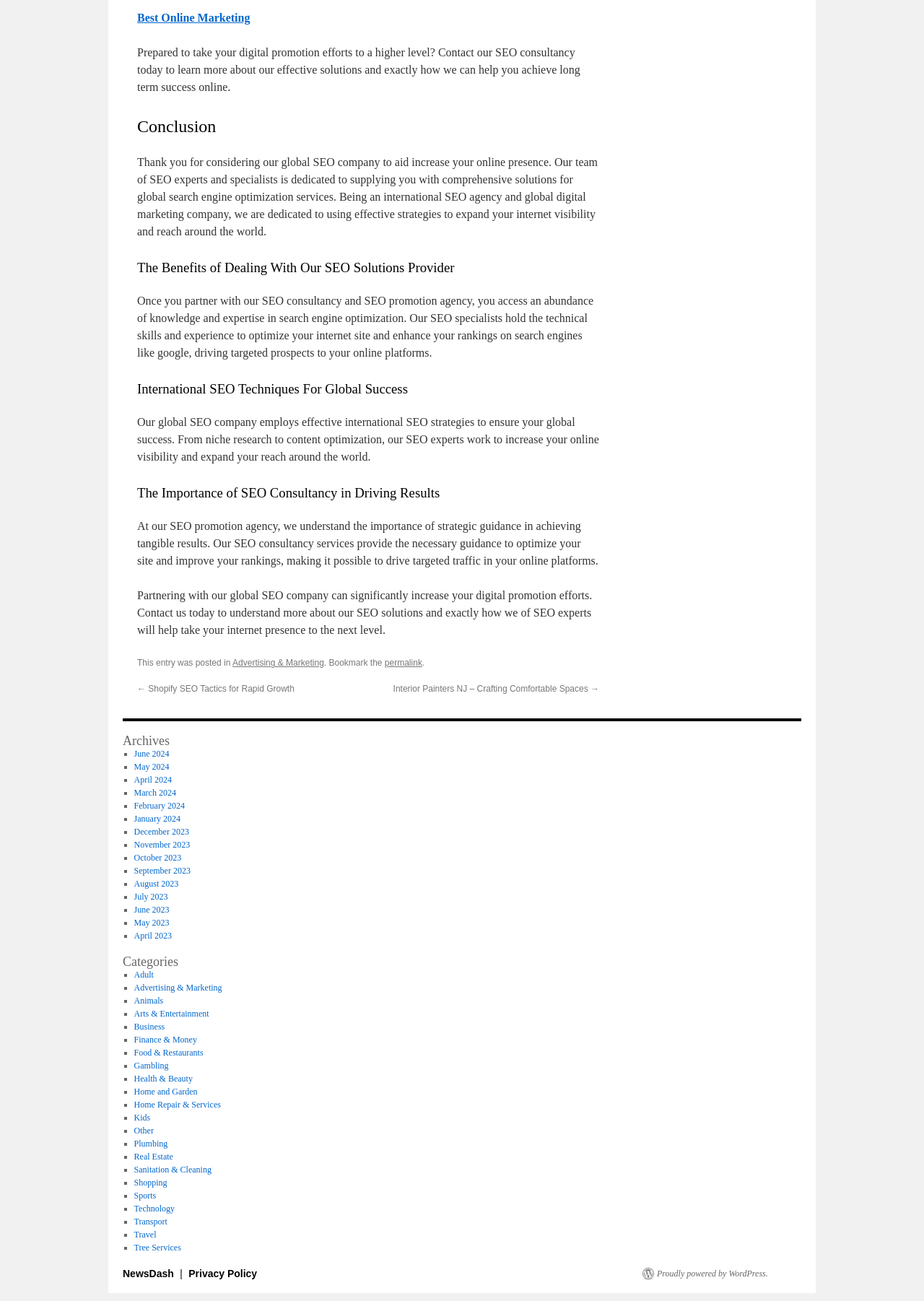Pinpoint the bounding box coordinates of the area that should be clicked to complete the following instruction: "Contact the SEO consultancy today". The coordinates must be given as four float numbers between 0 and 1, i.e., [left, top, right, bottom].

[0.148, 0.453, 0.641, 0.489]